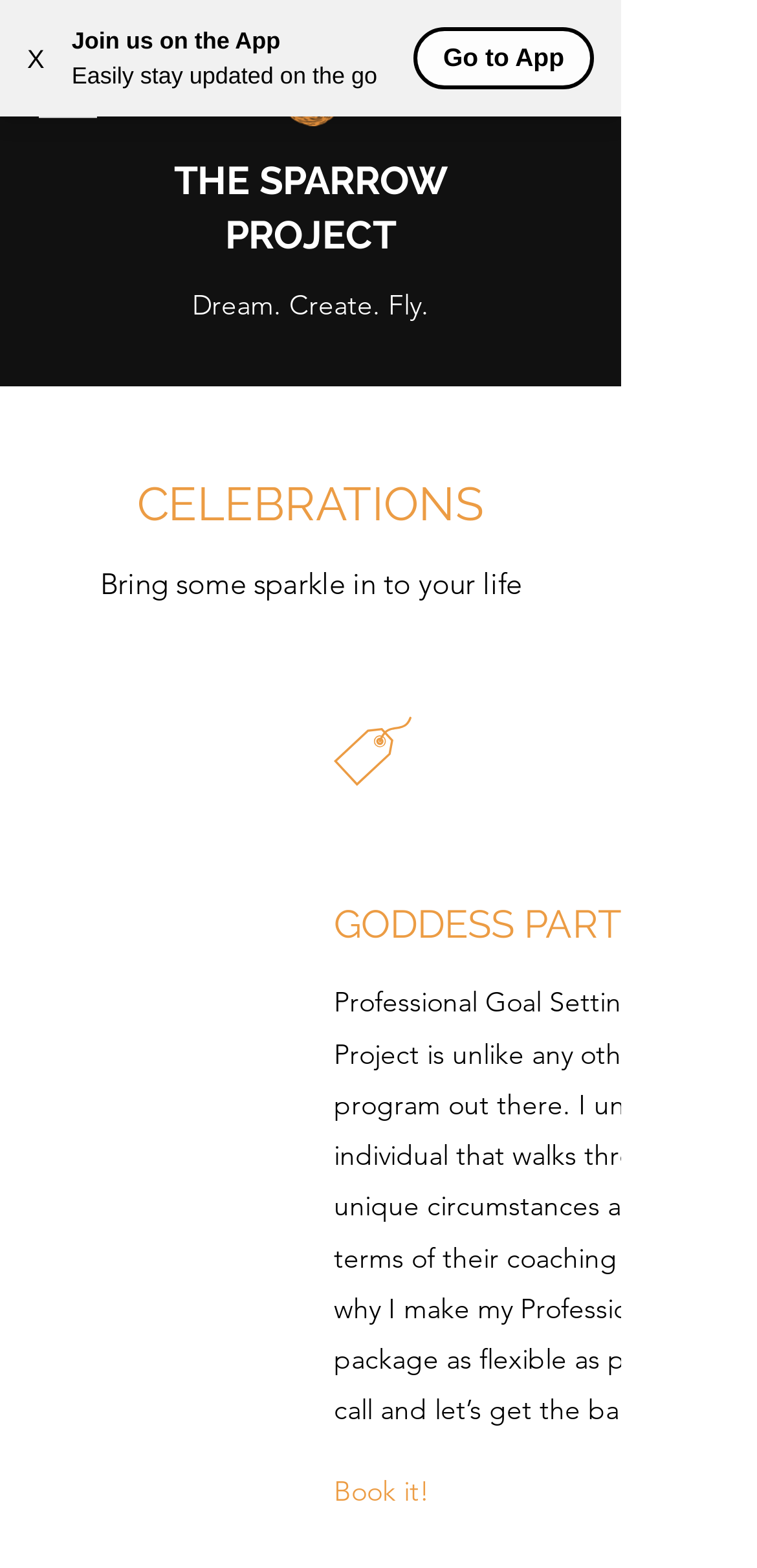What is the logo of the project?
Examine the image closely and answer the question with as much detail as possible.

The logo of the project can be found in the image element with the filename 'Sparrow_Nest.png' at coordinates [0.377, 0.031, 0.446, 0.08].